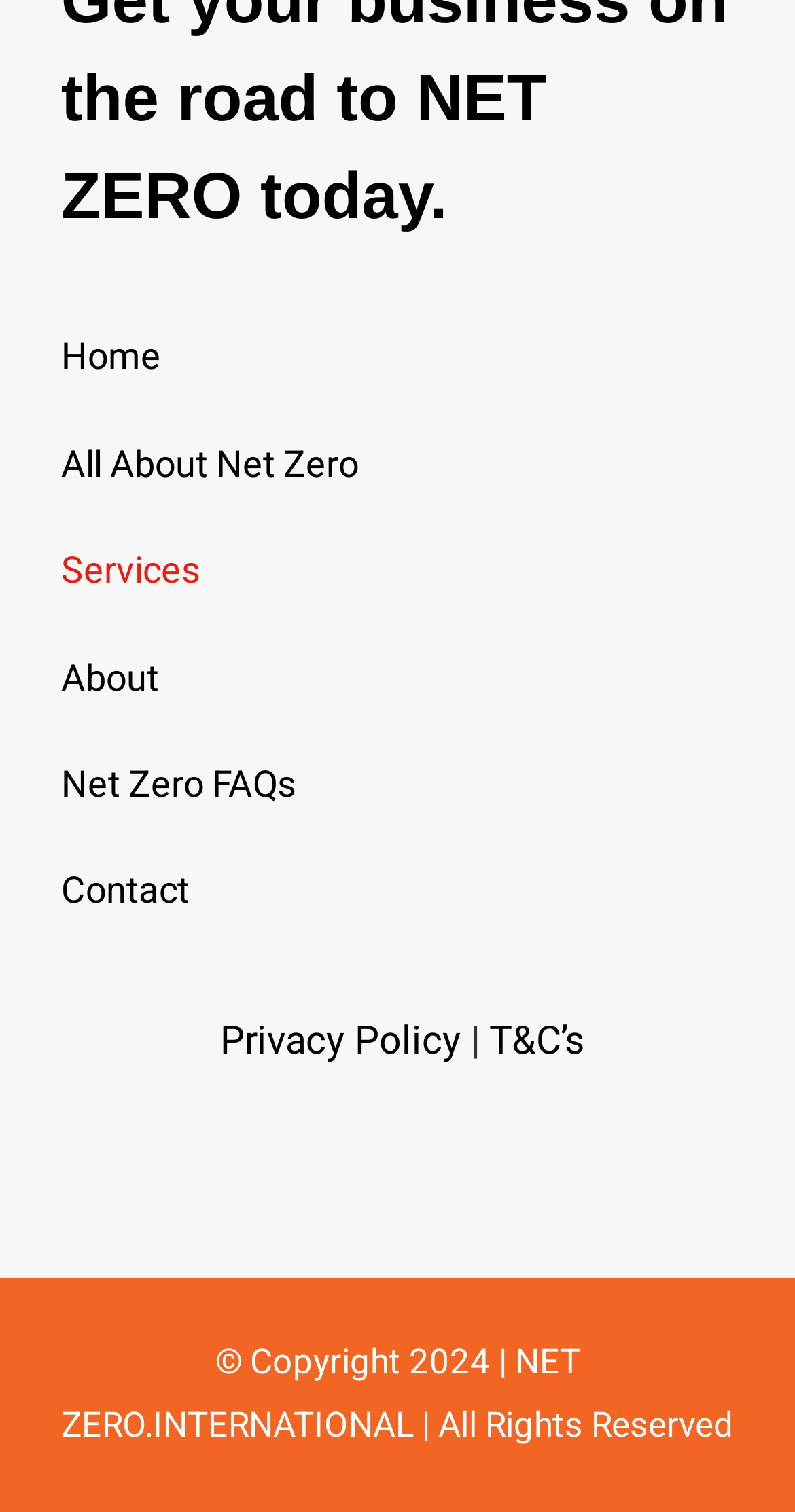What is the last link in the navigation menu?
From the image, provide a succinct answer in one word or a short phrase.

Contact